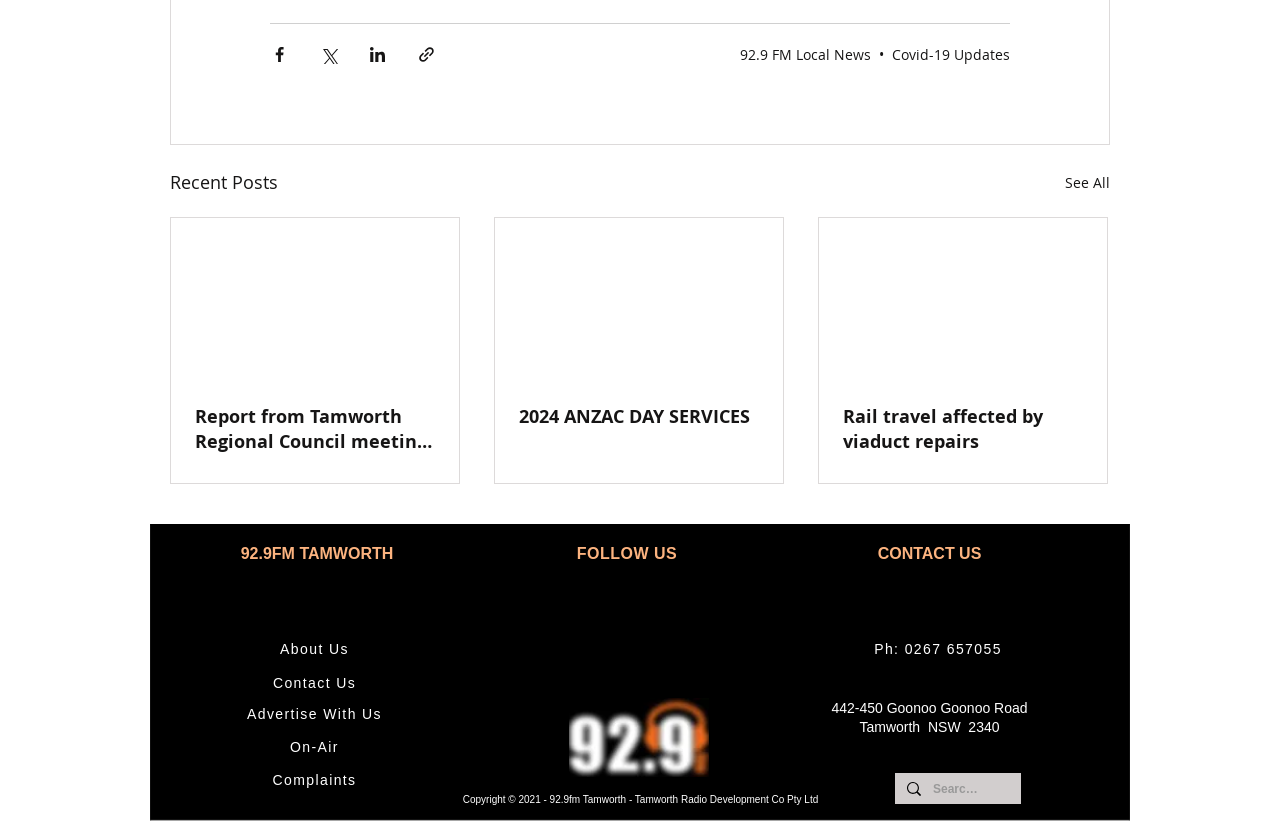What is the address of the radio station?
Utilize the image to construct a detailed and well-explained answer.

I found the answer by looking at the static text at the bottom of the page, which provides the address of the radio station.